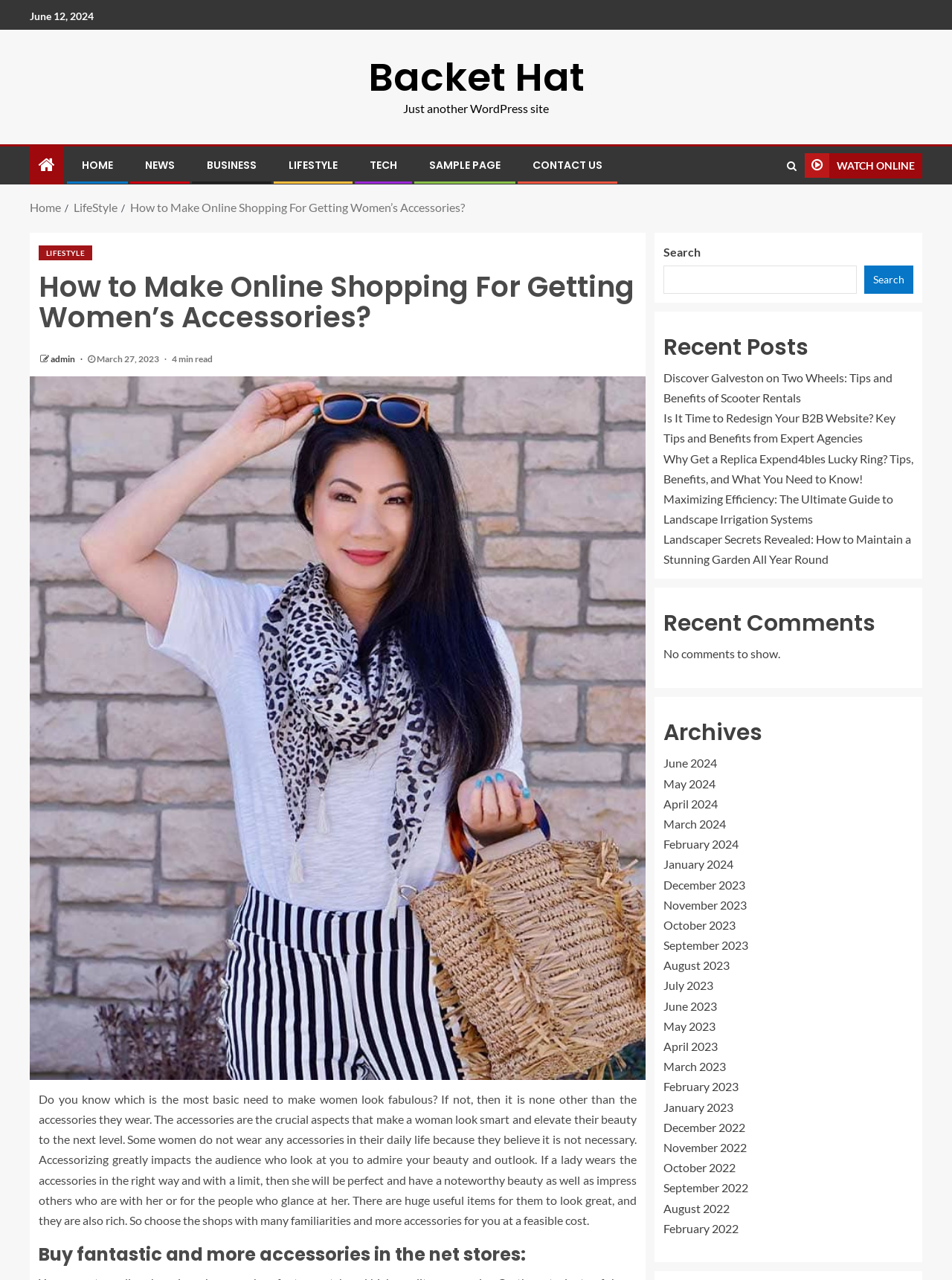Explain the webpage's layout and main content in detail.

This webpage appears to be a blog or article page focused on lifestyle and women's accessories. At the top, there is a date "June 12, 2024" and a link to a "Backet Hat" on the left, with a website title "Just another WordPress site" on the right. Below this, there is a navigation menu with links to "HOME", "NEWS", "BUSINESS", "LIFESTYLE", "TECH", "SAMPLE PAGE", and "CONTACT US".

The main content of the page is an article titled "How to Make Online Shopping For Getting Women's Accessories?" which discusses the importance of accessories in making women look fabulous. The article is divided into sections, with headings and paragraphs of text. There is also a section titled "Buy fantastic and more accessories in the net stores:".

On the right side of the page, there is a search bar with a "Search" button, followed by a section titled "Recent Posts" which lists several article links. Below this, there is a section titled "Recent Comments" which currently has no comments. Further down, there is a section titled "Archives" which lists links to monthly archives from June 2024 to February 2022.

Throughout the page, there are various links and buttons, including a "WATCH ONLINE" link at the top right corner. The overall layout is organized, with clear headings and concise text.